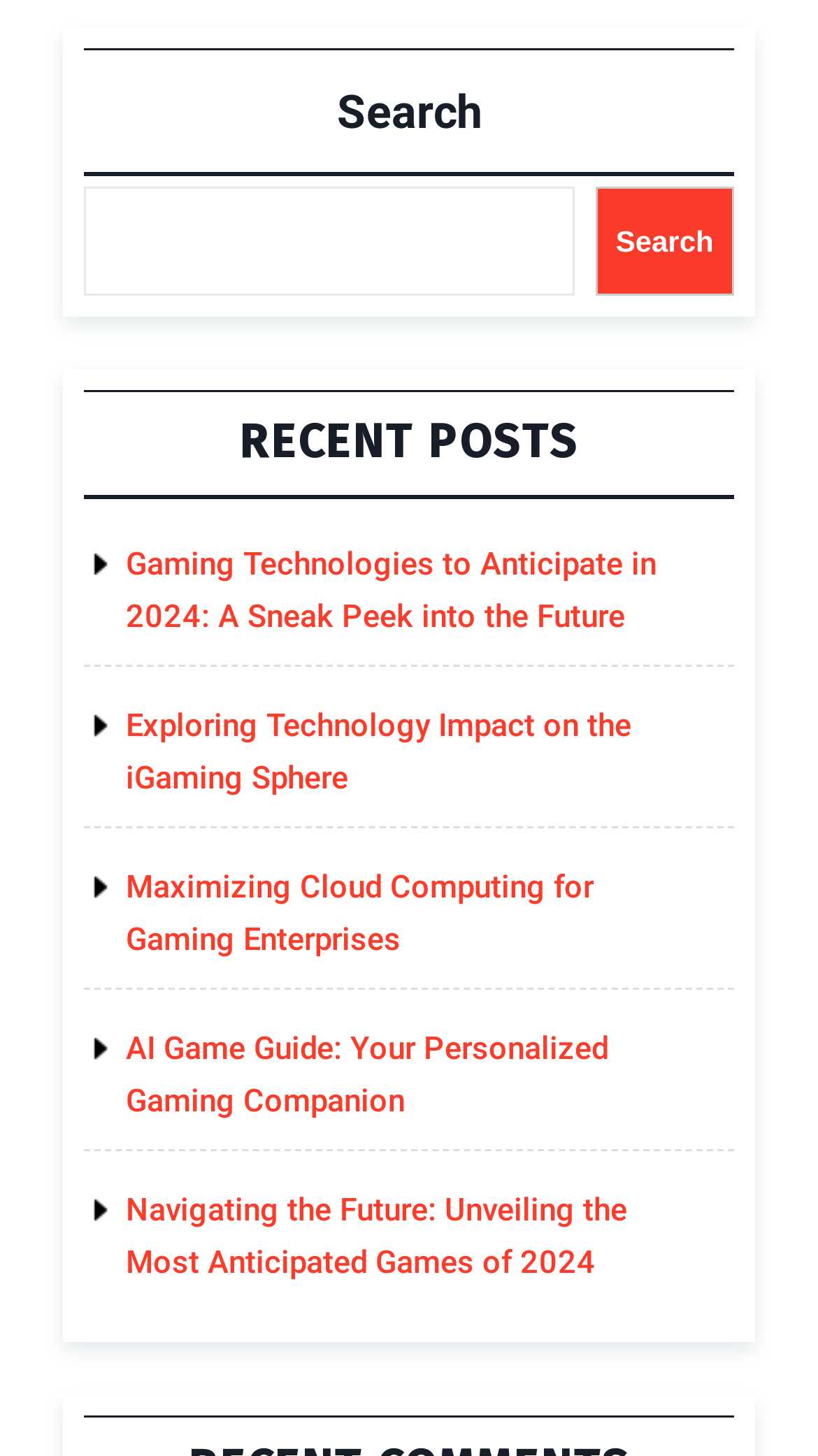How many links are listed under 'RECENT POSTS'? Observe the screenshot and provide a one-word or short phrase answer.

5